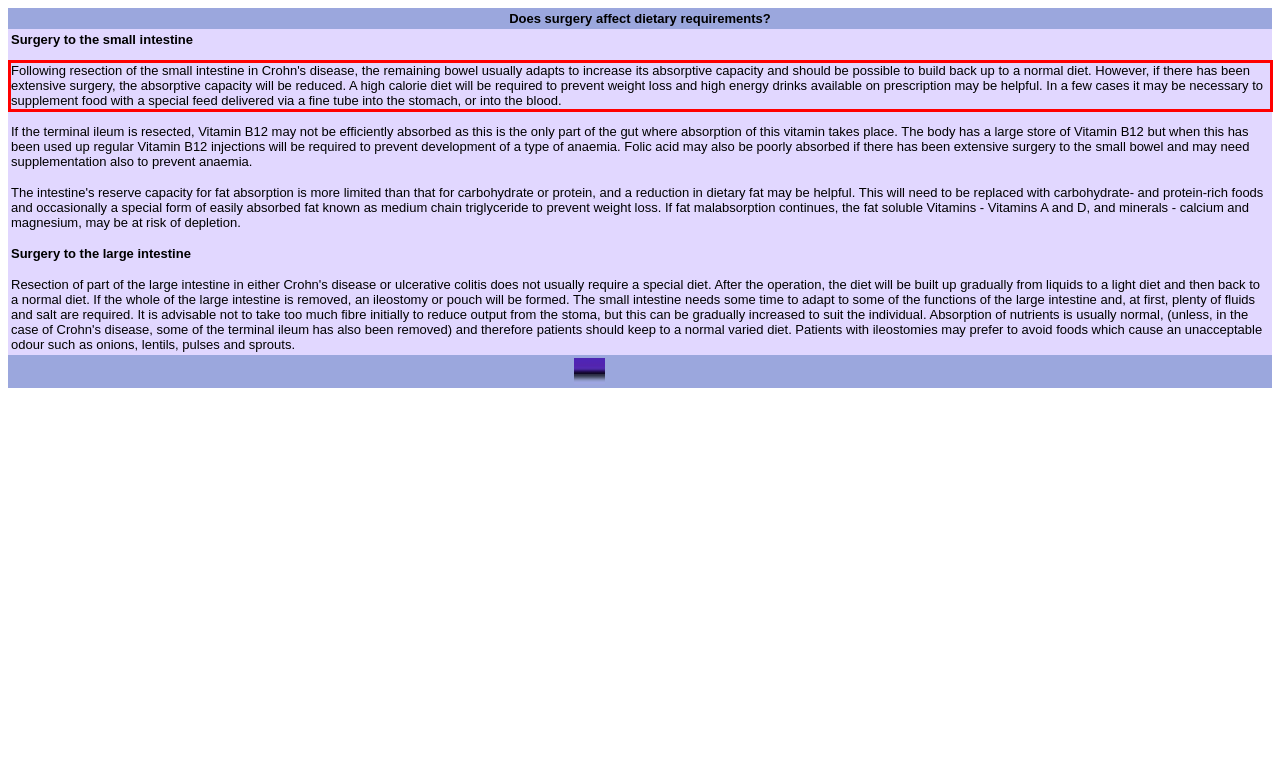You are looking at a screenshot of a webpage with a red rectangle bounding box. Use OCR to identify and extract the text content found inside this red bounding box.

Following resection of the small intestine in Crohn's disease, the remaining bowel usually adapts to increase its absorptive capacity and should be possible to build back up to a normal diet. However, if there has been extensive surgery, the absorptive capacity will be reduced. A high calorie diet will be required to prevent weight loss and high energy drinks available on prescription may be helpful. In a few cases it may be necessary to supplement food with a special feed delivered via a fine tube into the stomach, or into the blood.